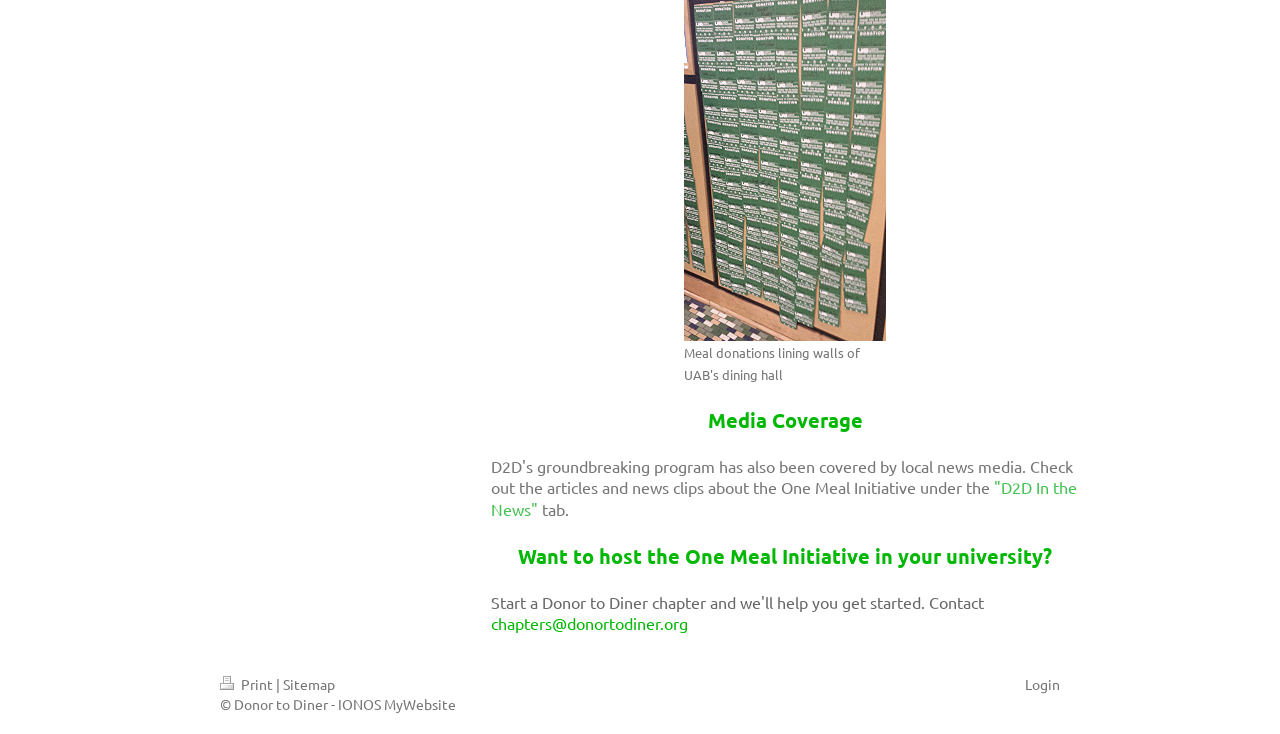What is the phrase mentioned above the 'D2D In the News' link?
Provide a detailed and well-explained answer to the question.

The webpage has a static text 'Media Coverage' above the 'D2D In the News' link, which suggests that the link is related to media coverage of the organization.